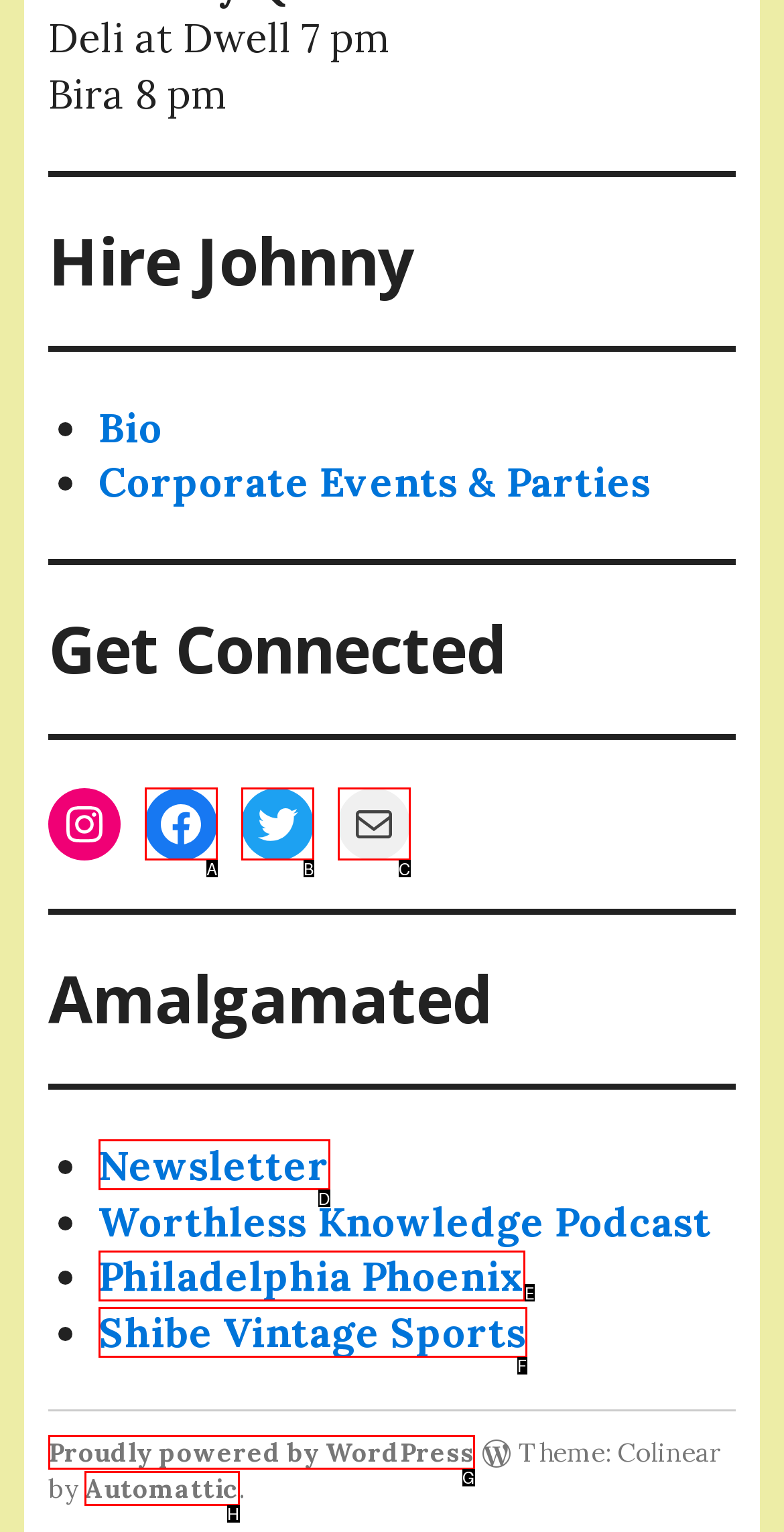Select the letter that corresponds to the description: Shibe Vintage Sports. Provide your answer using the option's letter.

F